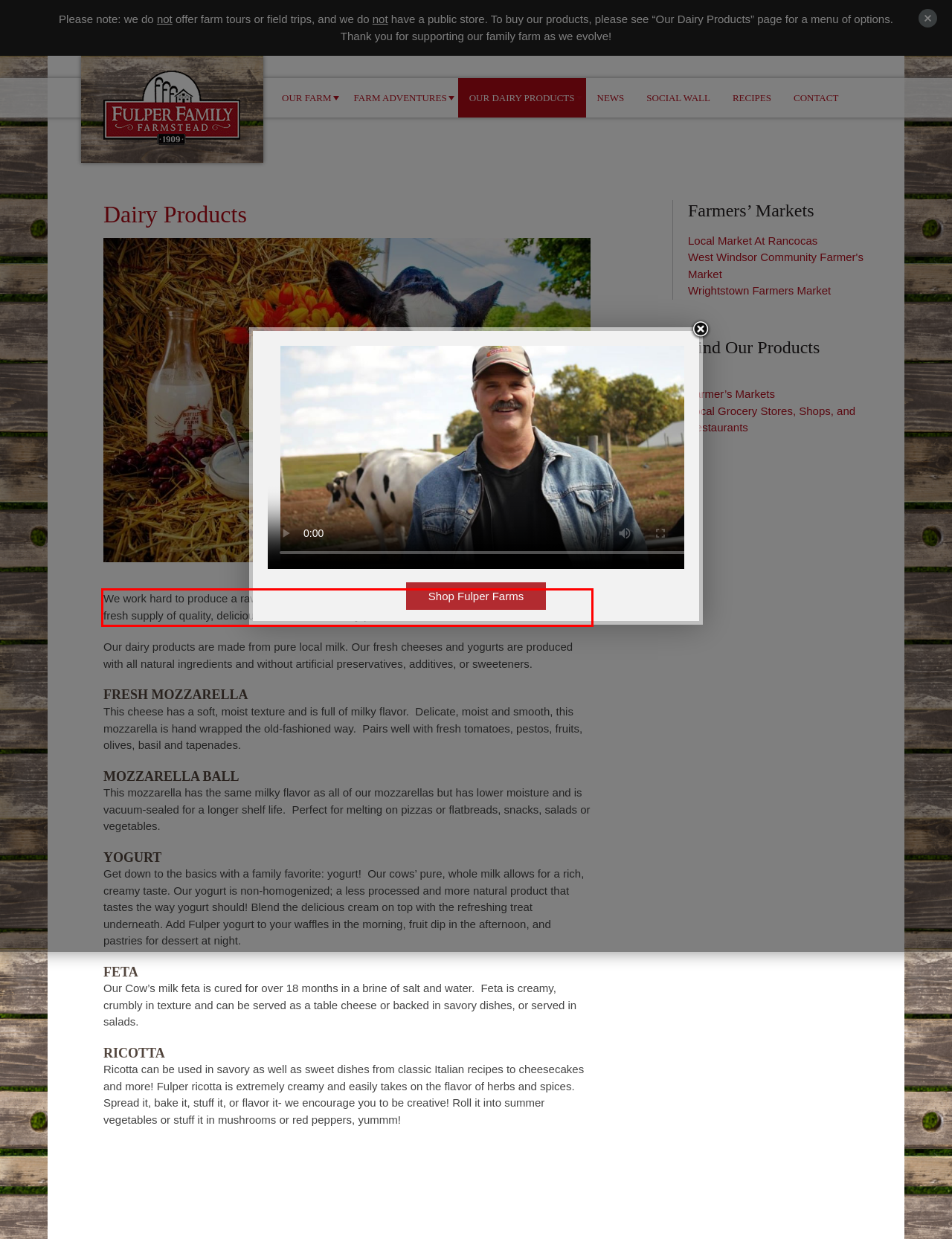Within the screenshot of the webpage, locate the red bounding box and use OCR to identify and provide the text content inside it.

We work hard to produce a raw, wholesome product; milk, and are proud to provide a local and fresh supply of quality, delicious, and nutritious dairy products.